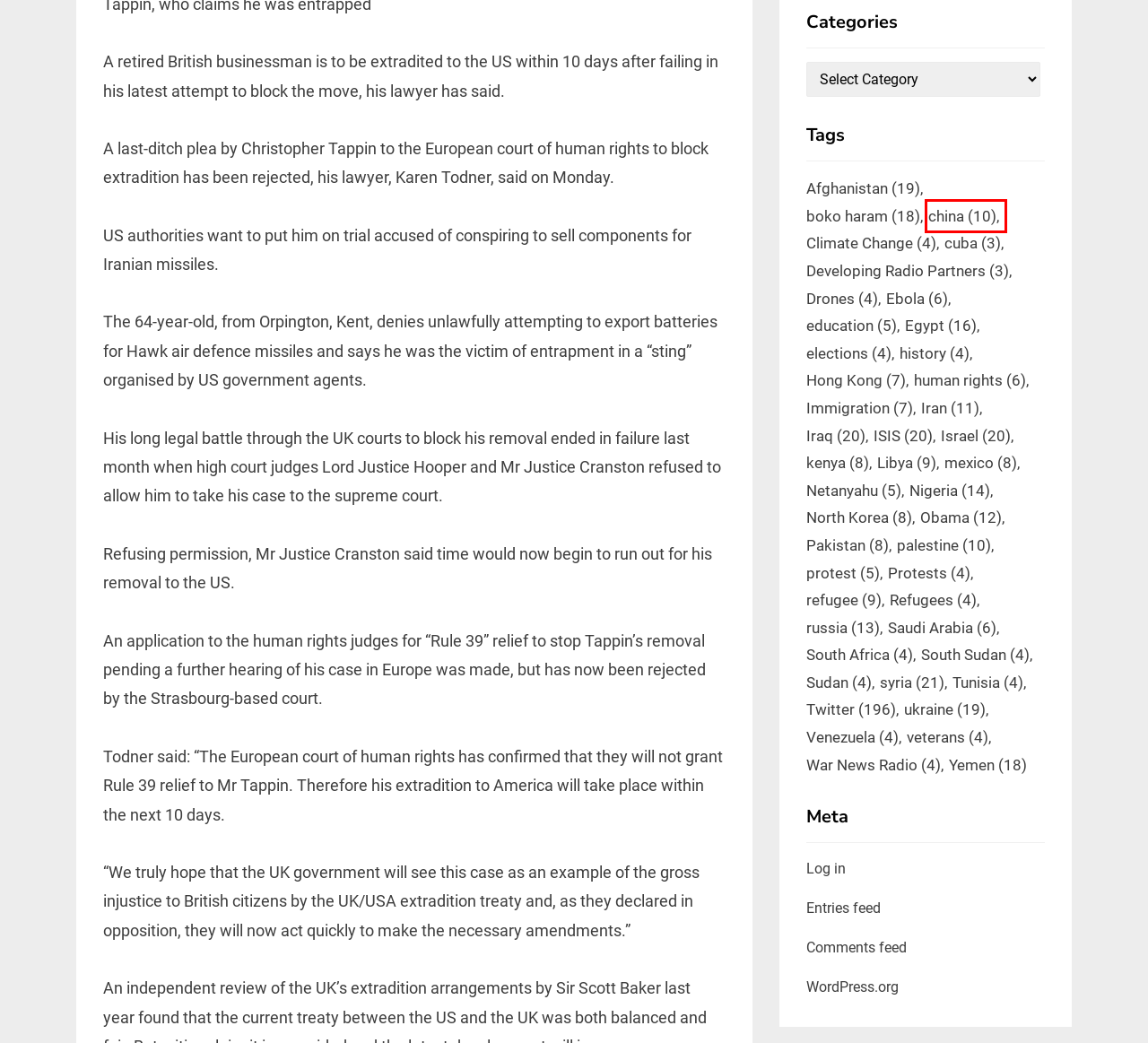You have been given a screenshot of a webpage, where a red bounding box surrounds a UI element. Identify the best matching webpage description for the page that loads after the element in the bounding box is clicked. Options include:
A. Ebola – War News Radio
B. Blog Tool, Publishing Platform, and CMS – WordPress.org
C. cuba – War News Radio
D. education – War News Radio
E. Developing Radio Partners – War News Radio
F. boko haram – War News Radio
G. Climate Change – War News Radio
H. china – War News Radio

H